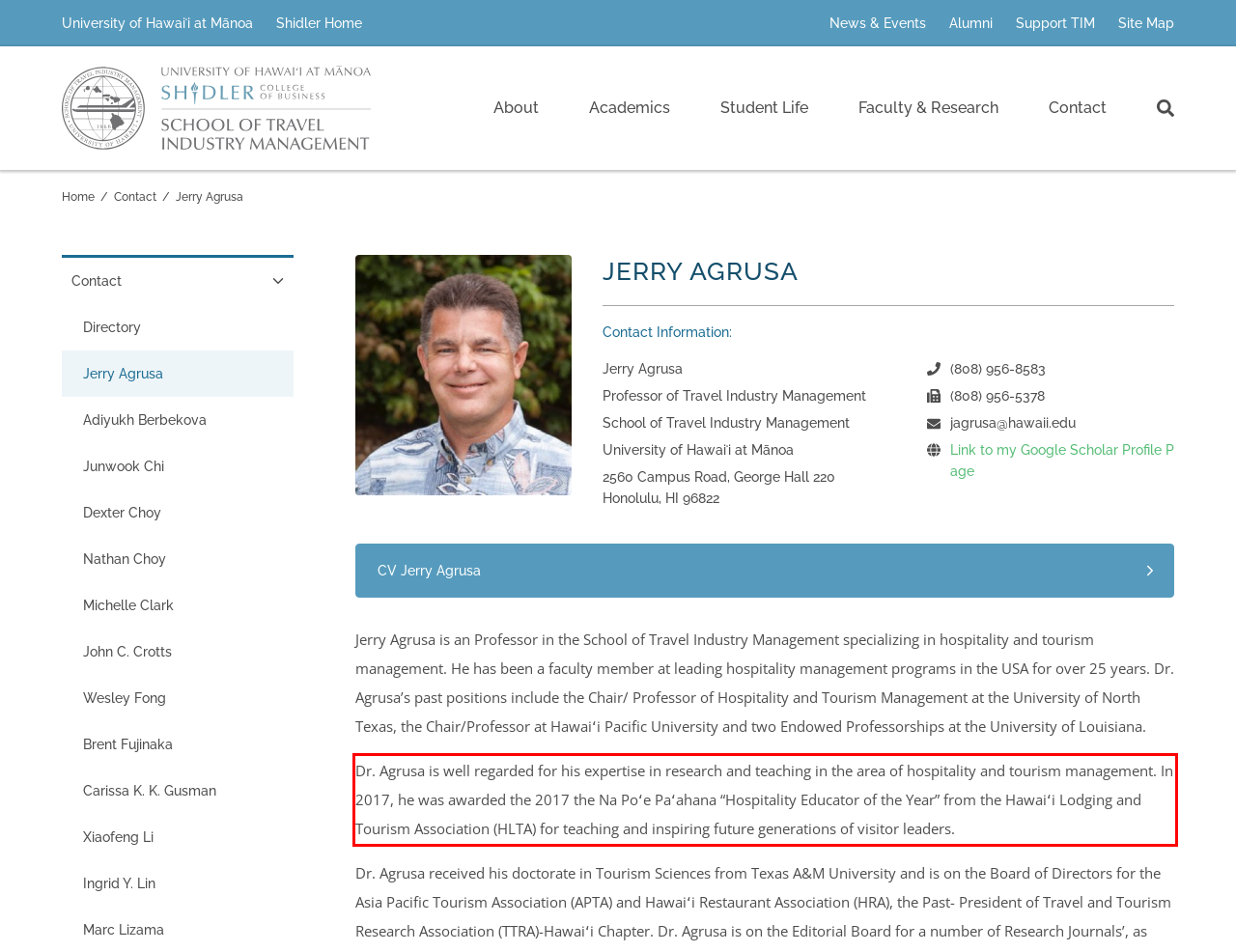Observe the screenshot of the webpage that includes a red rectangle bounding box. Conduct OCR on the content inside this red bounding box and generate the text.

Dr. Agrusa is well regarded for his expertise in research and teaching in the area of hospitality and tourism management. In 2017, he was awarded the 2017 the Na Poʻe Paʻahana “Hospitality Educator of the Year” from the Hawaiʻi Lodging and Tourism Association (HLTA) for teaching and inspiring future generations of visitor leaders.